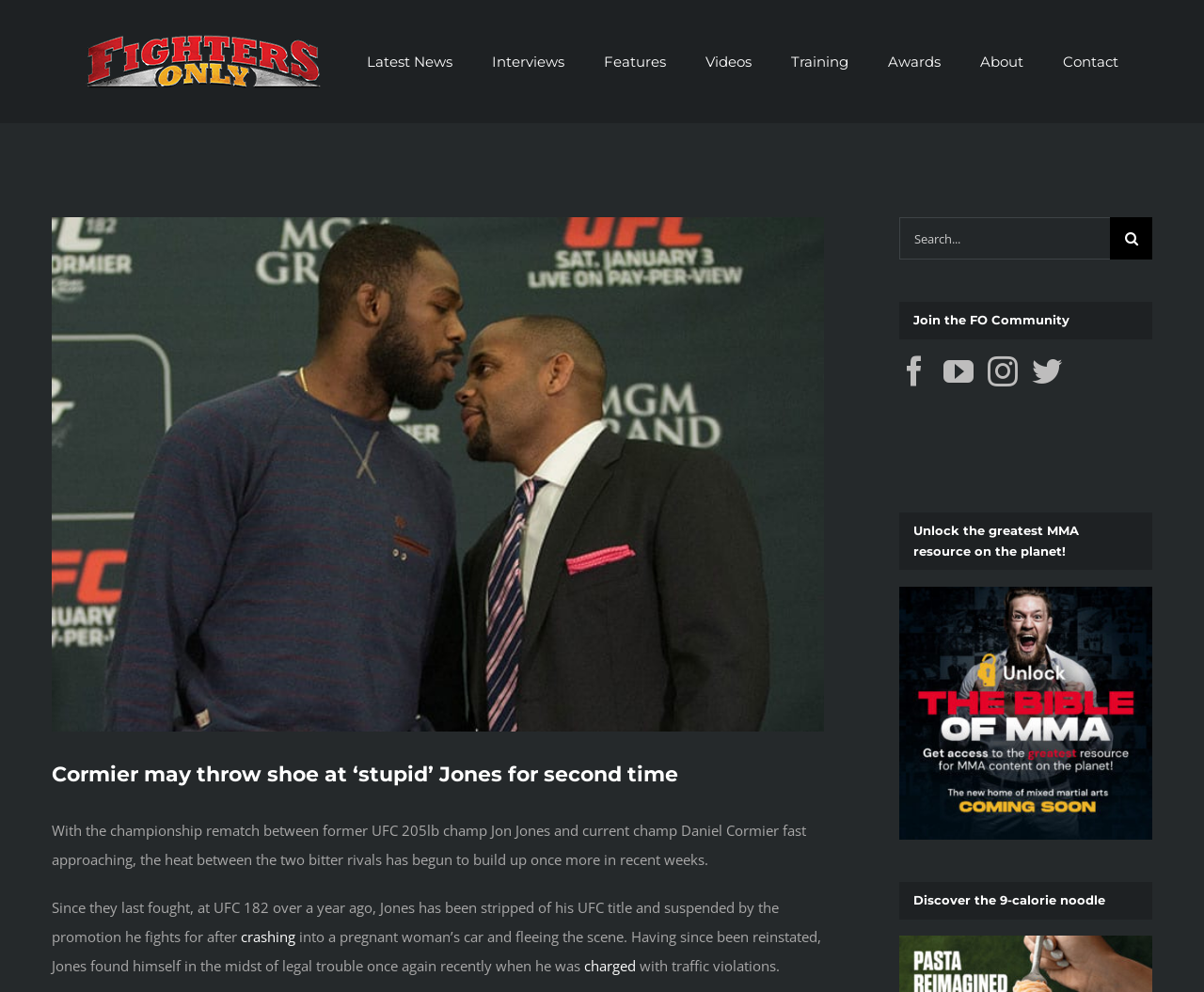Locate the bounding box coordinates of the element I should click to achieve the following instruction: "Follow Fighters Only on Facebook".

[0.747, 0.358, 0.772, 0.389]